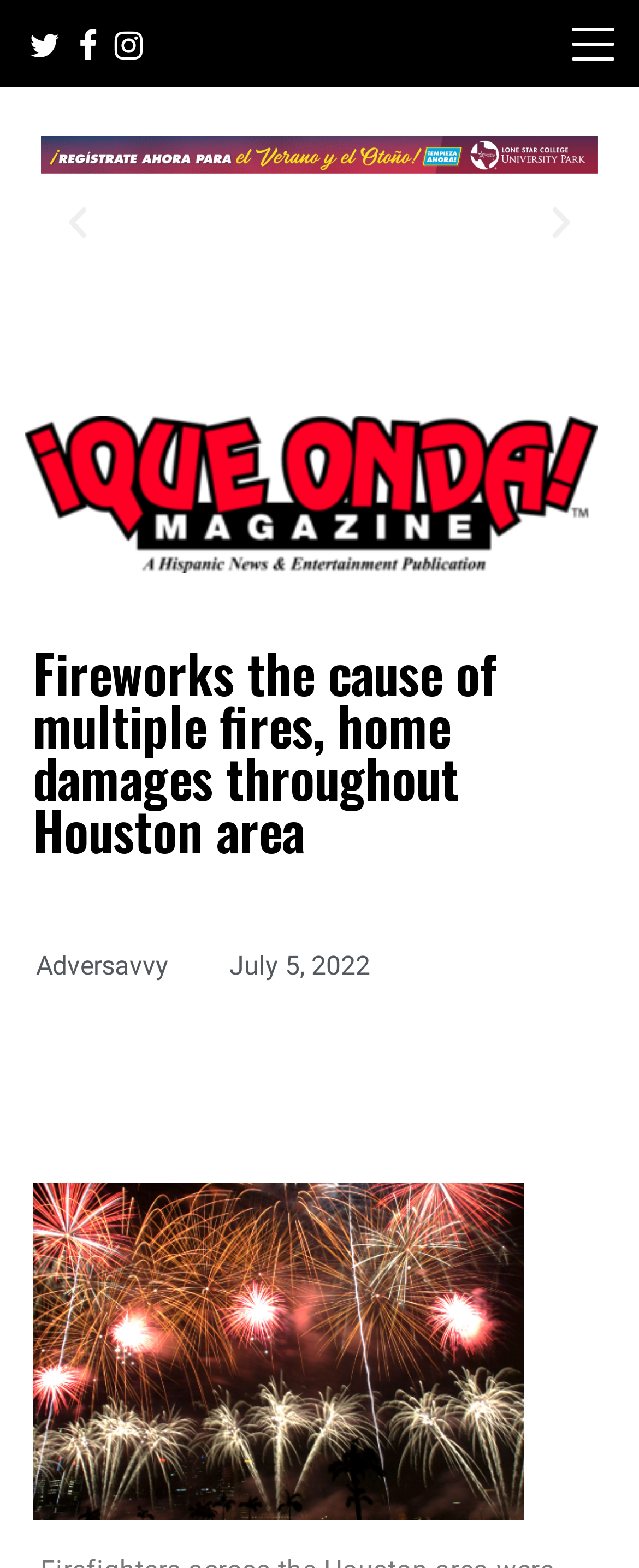Respond to the following question with a brief word or phrase:
How many slides are in the carousel?

6